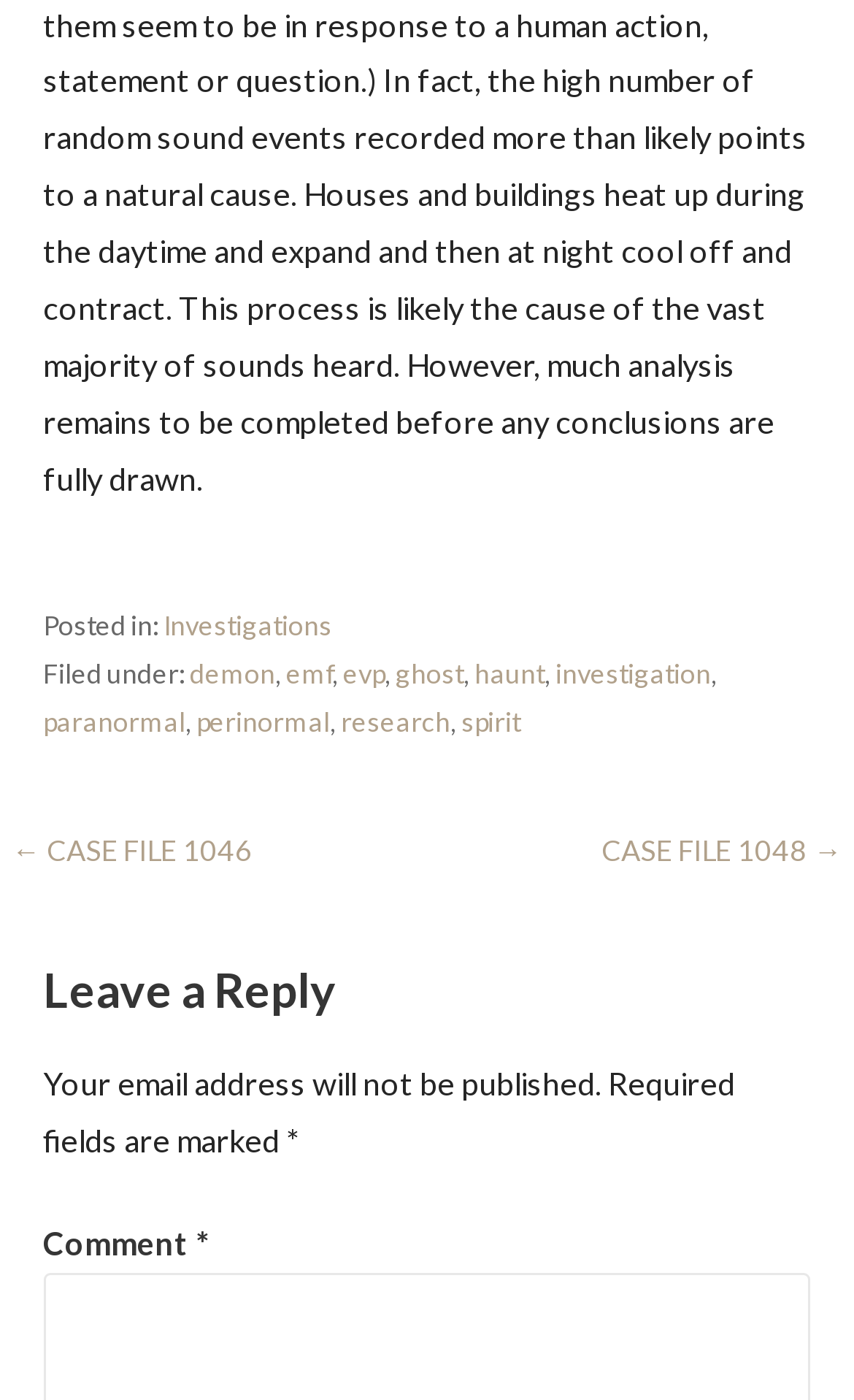What is the title of the post navigation section?
Based on the screenshot, respond with a single word or phrase.

Post navigation